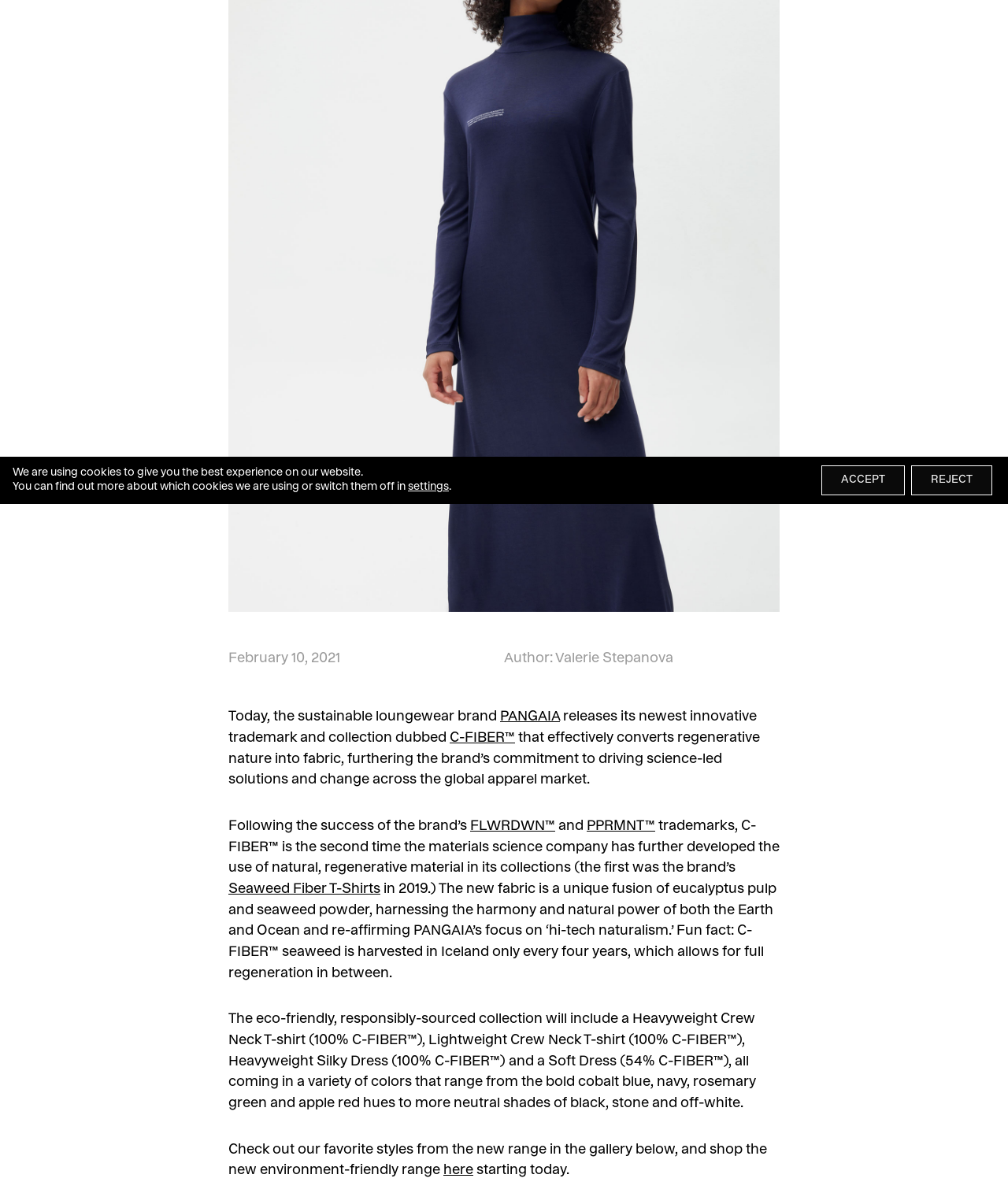Calculate the bounding box coordinates for the UI element based on the following description: "FLWRDWN™". Ensure the coordinates are four float numbers between 0 and 1, i.e., [left, top, right, bottom].

[0.466, 0.688, 0.551, 0.699]